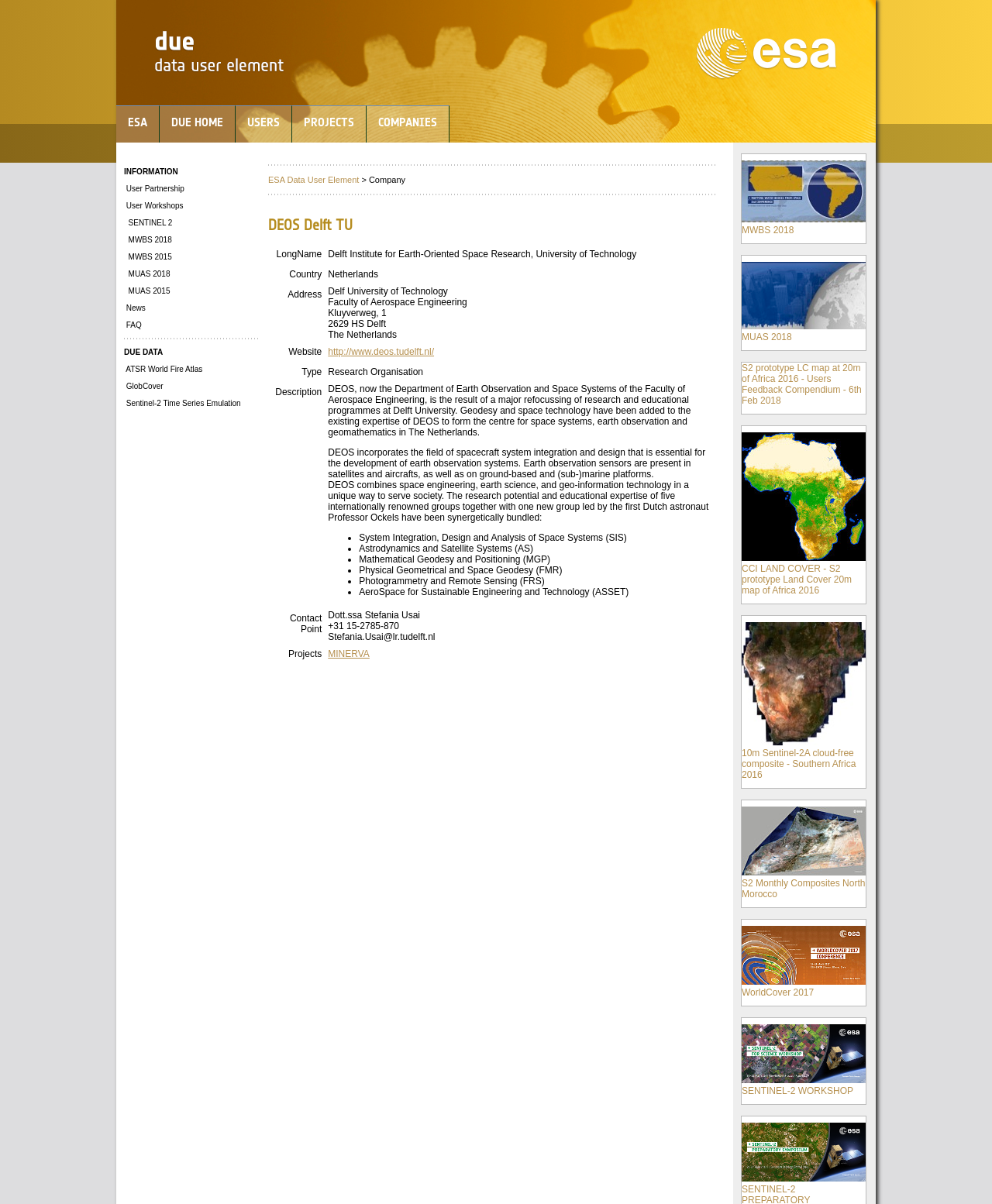What is the address of the research organization?
Please utilize the information in the image to give a detailed response to the question.

I found the address of the research organization in the layout table, which is 'Delf University of Technology Faculty of Aerospace Engineering Kluyverweg, 1 2629 HS Delft The Netherlands'.